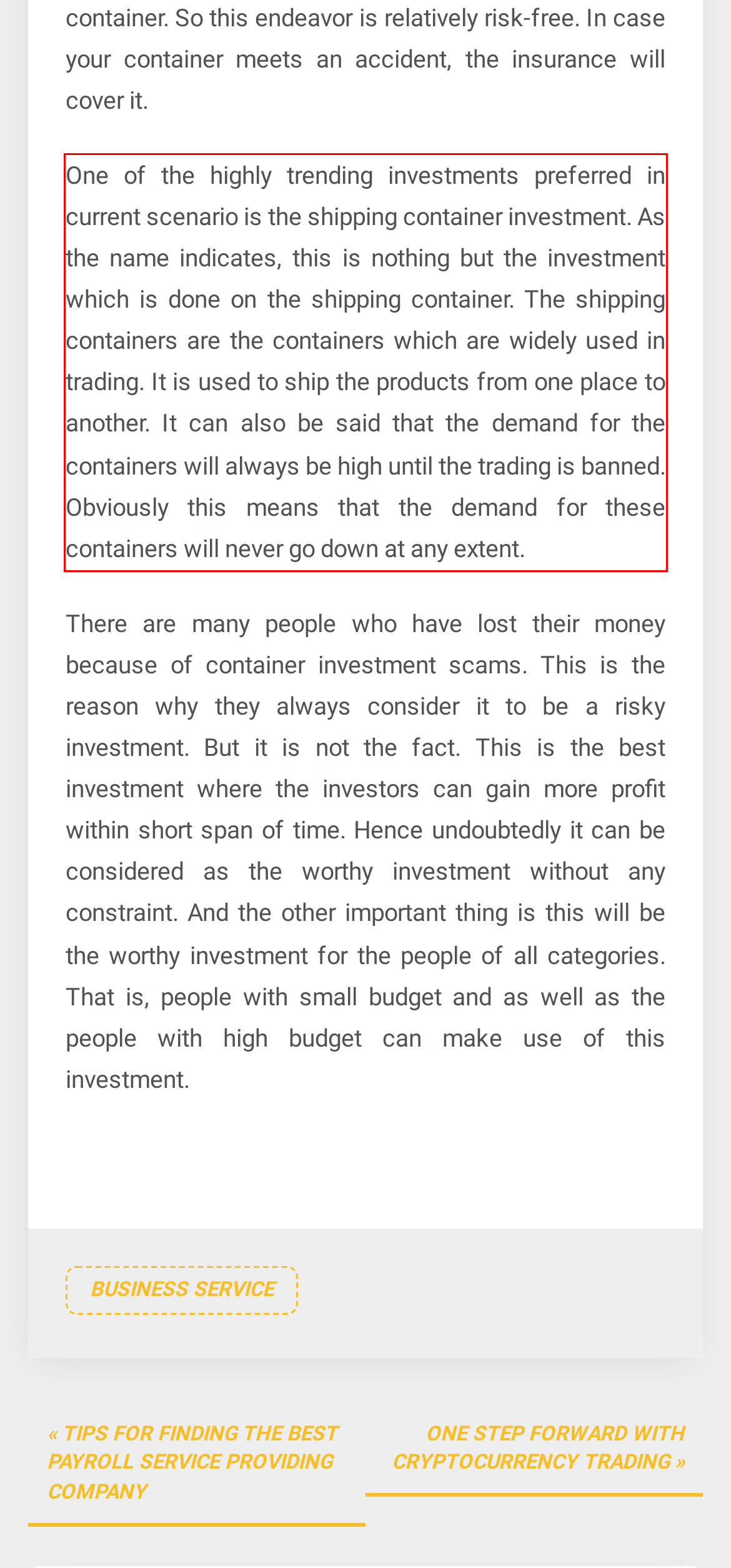You are looking at a screenshot of a webpage with a red rectangle bounding box. Use OCR to identify and extract the text content found inside this red bounding box.

One of the highly trending investments preferred in current scenario is the shipping container investment. As the name indicates, this is nothing but the investment which is done on the shipping container. The shipping containers are the containers which are widely used in trading. It is used to ship the products from one place to another. It can also be said that the demand for the containers will always be high until the trading is banned. Obviously this means that the demand for these containers will never go down at any extent.